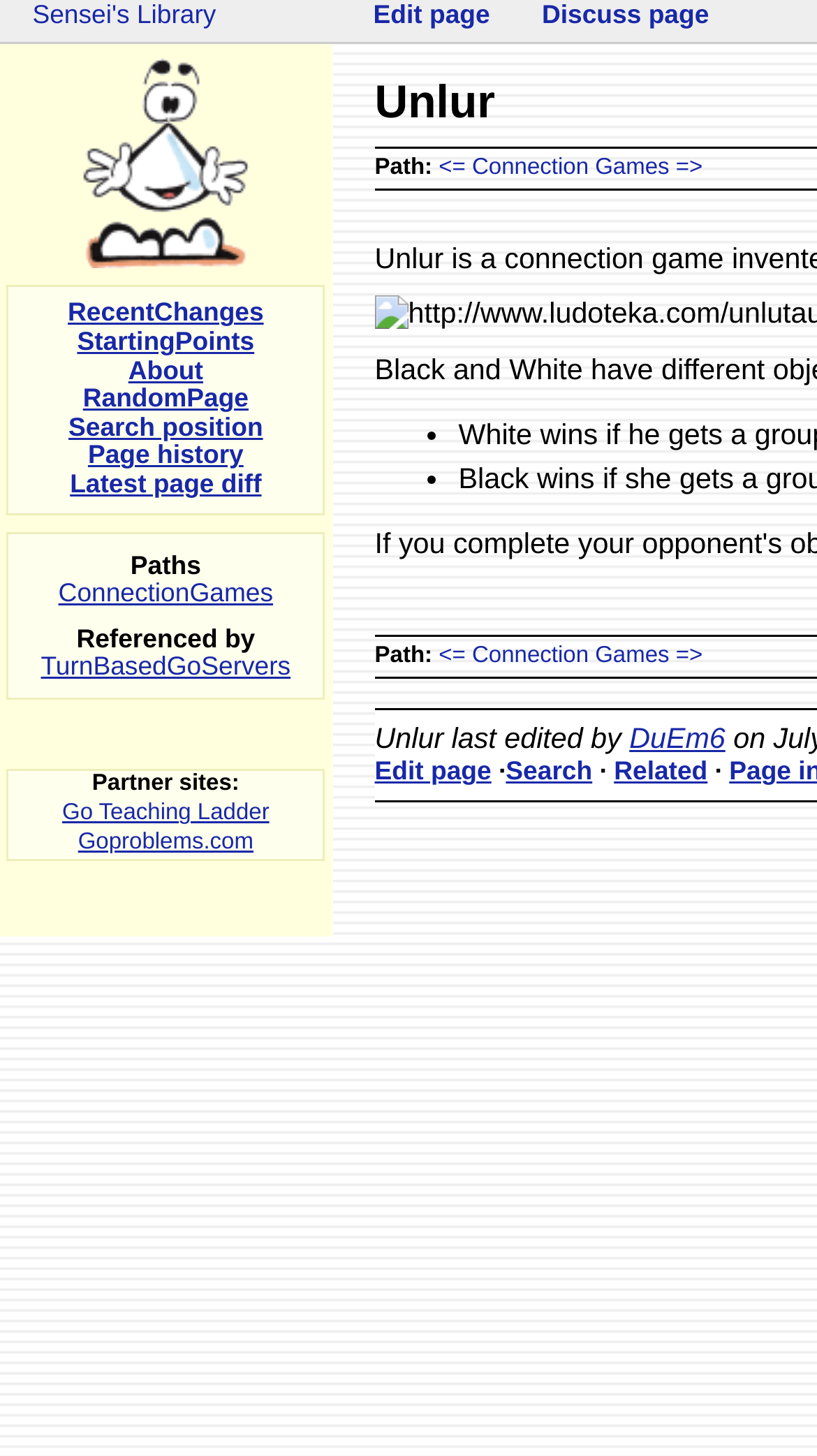What are the partner sites? Based on the screenshot, please respond with a single word or phrase.

Go Teaching Ladder, Goproblems.com